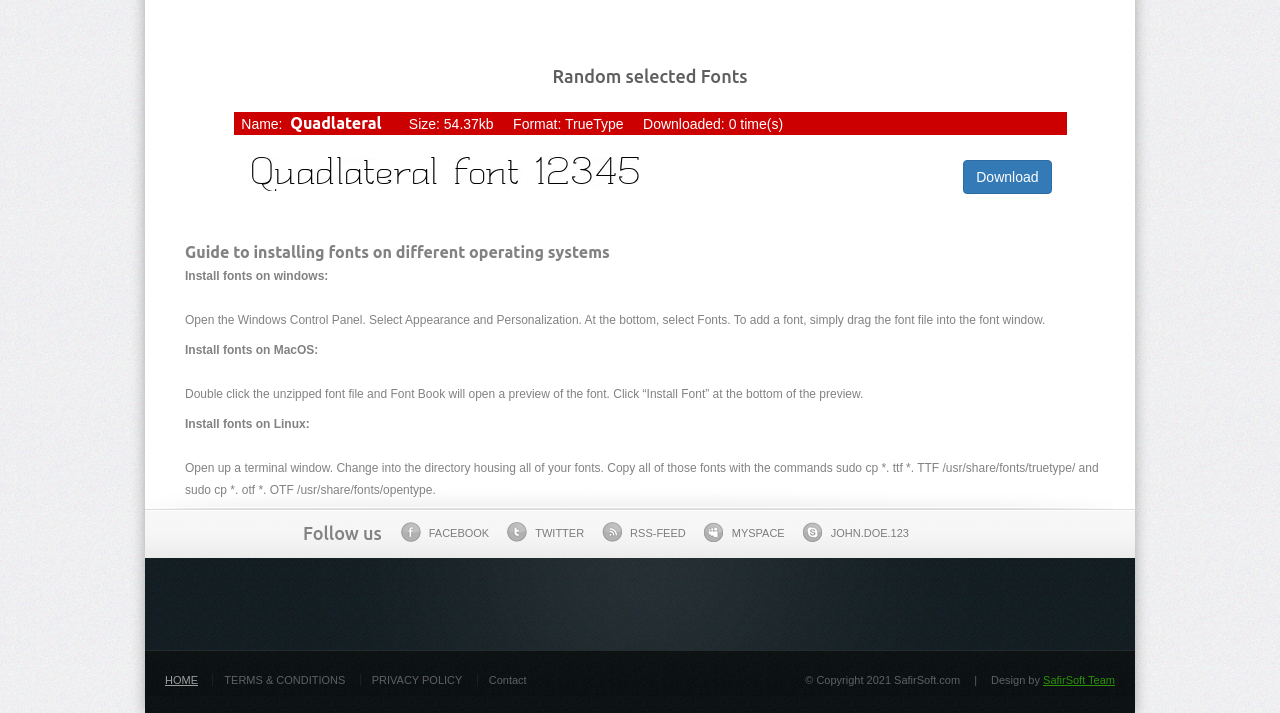Refer to the element description PRIVACY POLICY and identify the corresponding bounding box in the screenshot. Format the coordinates as (top-left x, top-left y, bottom-right x, bottom-right y) with values in the range of 0 to 1.

[0.29, 0.946, 0.361, 0.963]